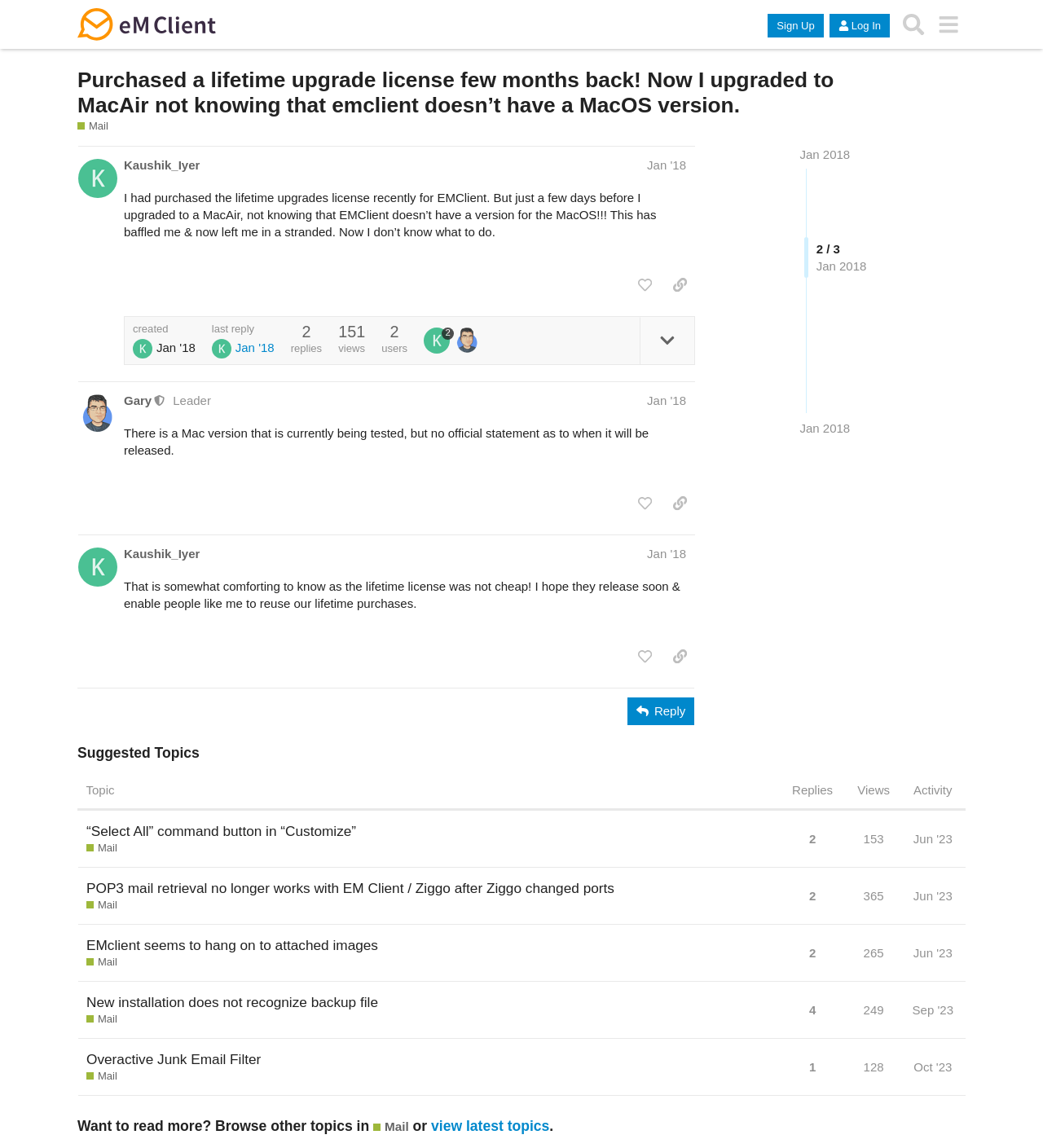From the screenshot, find the bounding box of the UI element matching this description: "aria-label="Search" title="Search"". Supply the bounding box coordinates in the form [left, top, right, bottom], each a float between 0 and 1.

[0.859, 0.006, 0.892, 0.036]